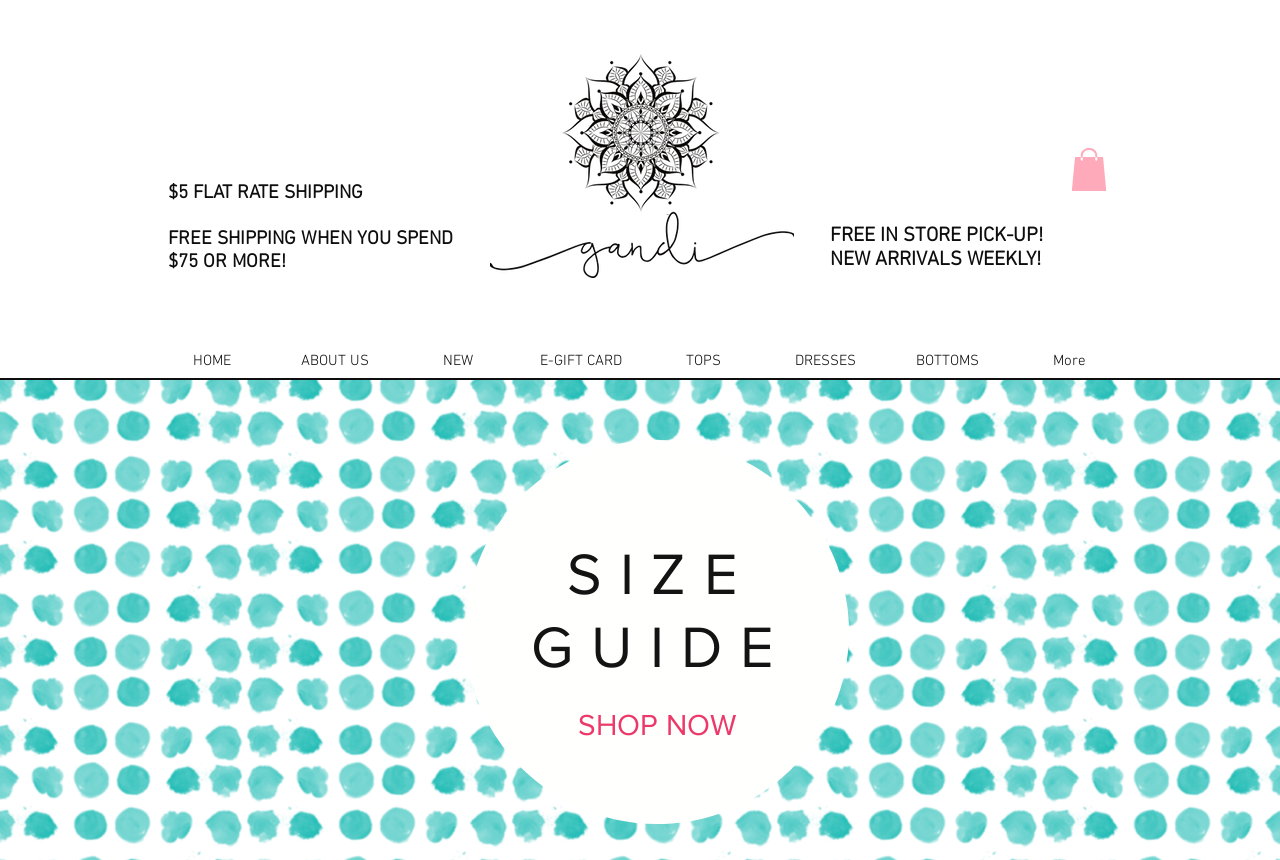Determine the bounding box coordinates for the clickable element required to fulfill the instruction: "Explore new arrivals". Provide the coordinates as four float numbers between 0 and 1, i.e., [left, top, right, bottom].

[0.648, 0.261, 0.891, 0.317]